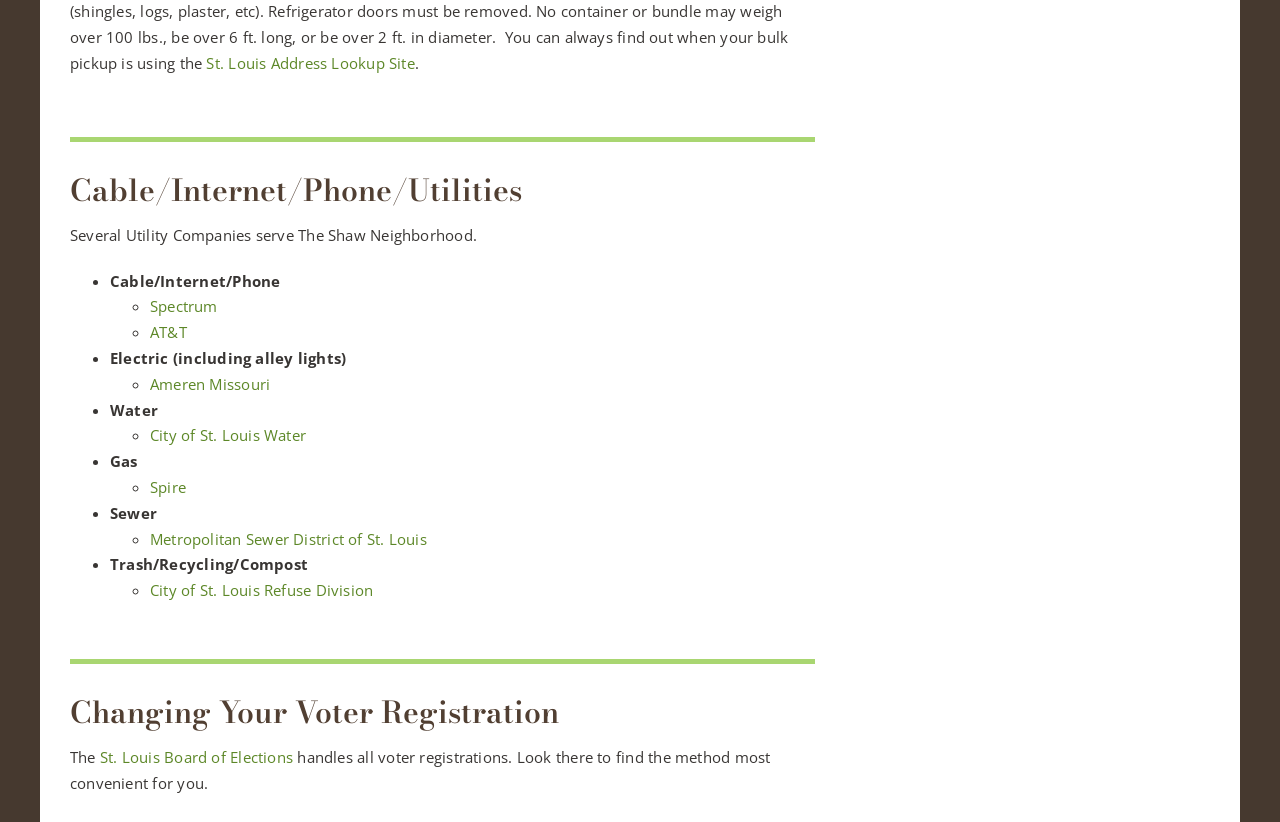Observe the image and answer the following question in detail: What utility companies serve The Shaw Neighborhood?

The webpage mentions that 'Several Utility Companies serve The Shaw Neighborhood.' in the StaticText element with ID 666, indicating that multiple utility companies serve the area.